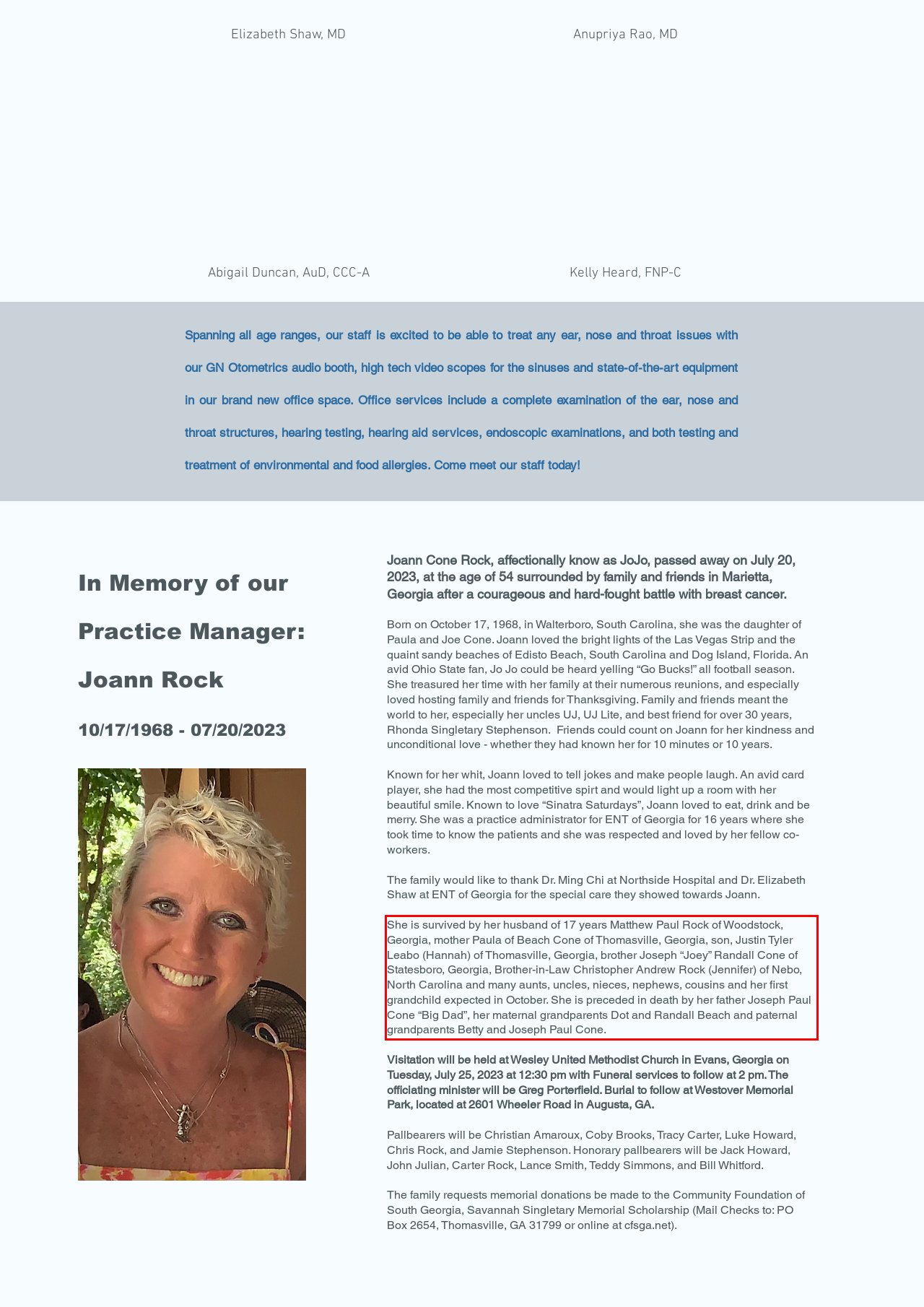Please identify and extract the text from the UI element that is surrounded by a red bounding box in the provided webpage screenshot.

She is survived by her husband of 17 years Matthew Paul Rock of Woodstock, Georgia, mother Paula of Beach Cone of Thomasville, Georgia, son, Justin Tyler Leabo (Hannah) of Thomasville, Georgia, brother Joseph “Joey” Randall Cone of Statesboro, Georgia, Brother-in-Law Christopher Andrew Rock (Jennifer) of Nebo, North Carolina and many aunts, uncles, nieces, nephews, cousins and her first grandchild expected in October. She is preceded in death by her father Joseph Paul Cone “Big Dad”, her maternal grandparents Dot and Randall Beach and paternal grandparents Betty and Joseph Paul Cone.